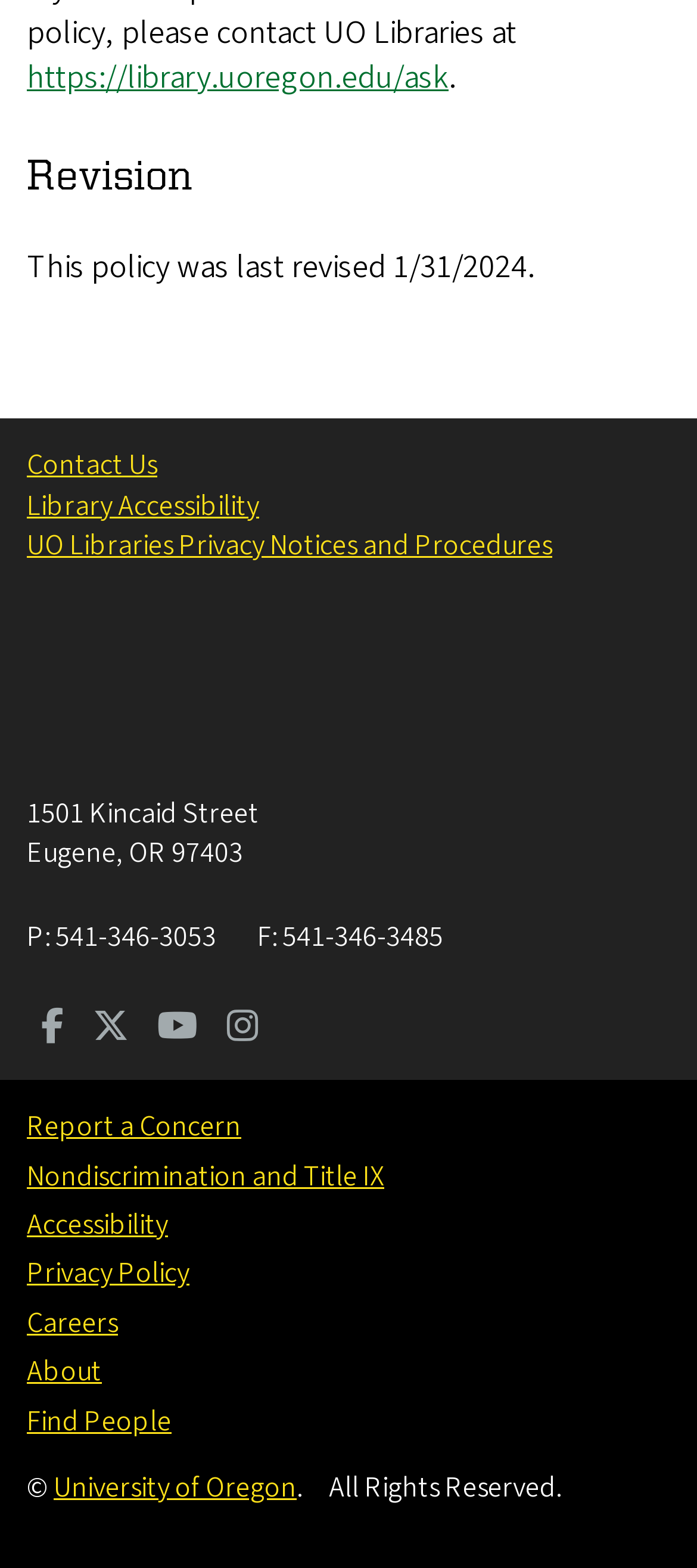What is the address of the library?
Answer the question with a single word or phrase derived from the image.

1501 Kincaid Street, Eugene, OR 97403